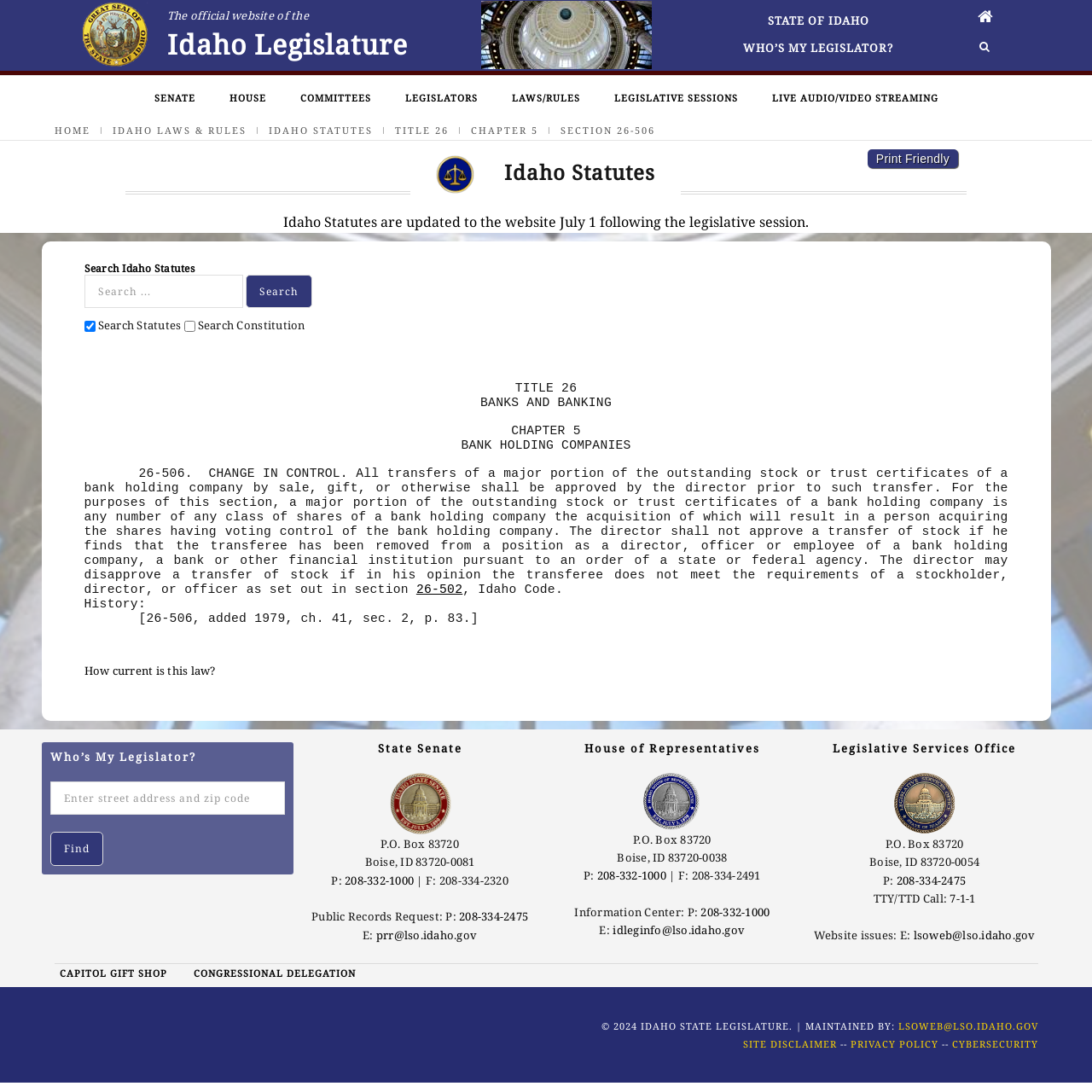From the given element description: "How current is this law?", find the bounding box for the UI element. Provide the coordinates as four float numbers between 0 and 1, in the order [left, top, right, bottom].

[0.077, 0.607, 0.197, 0.621]